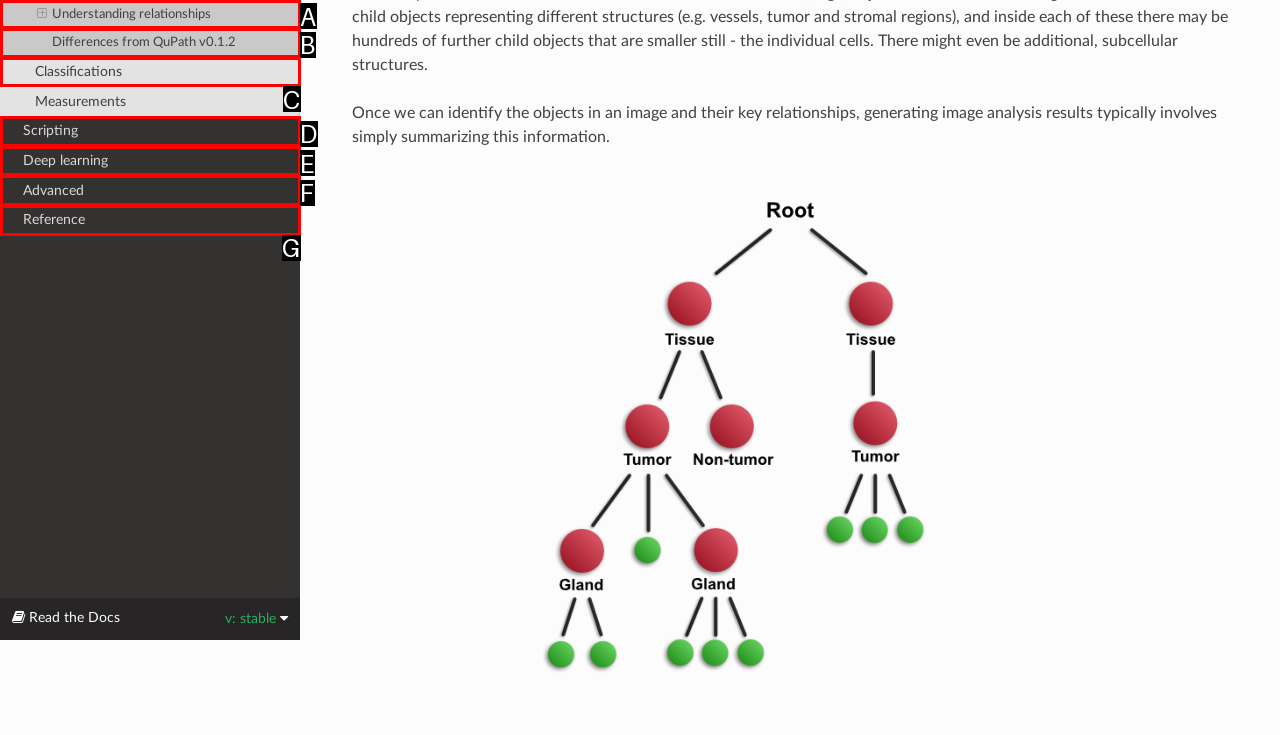Looking at the description: Deep learning, identify which option is the best match and respond directly with the letter of that option.

E